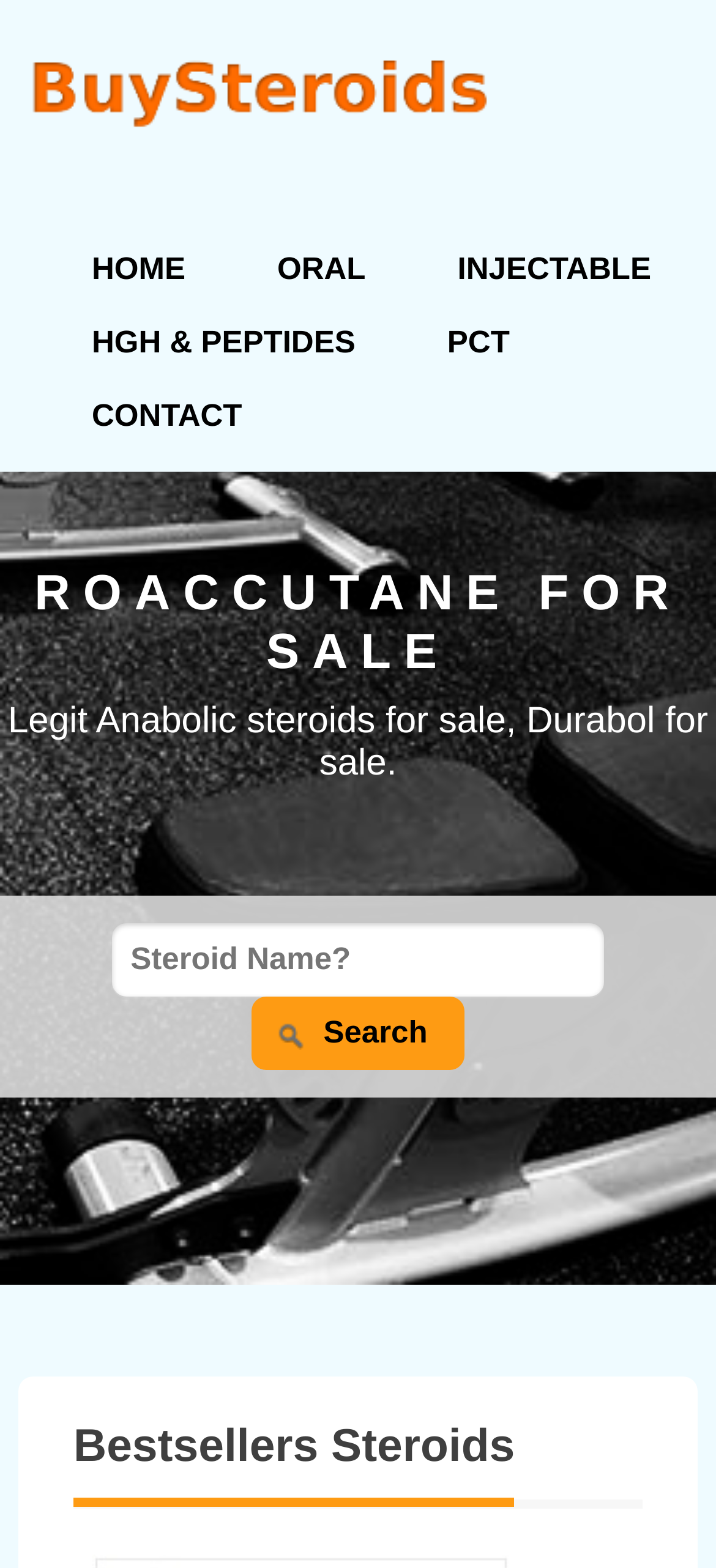Is the website providing a search function?
Using the image, respond with a single word or phrase.

Yes